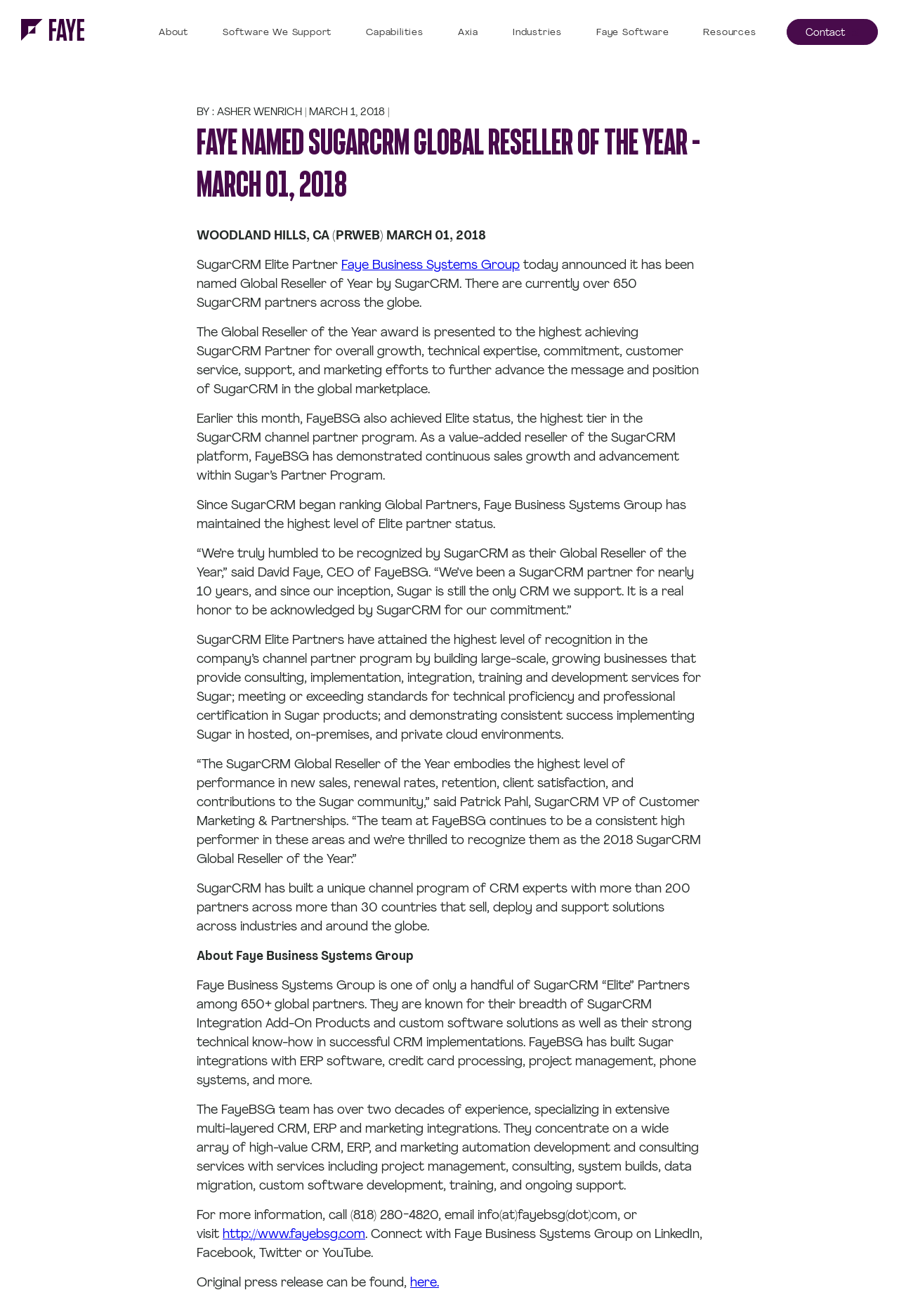Refer to the image and provide an in-depth answer to the question: 
What is the phone number to contact FayeBSG?

I found the answer by reading the press release content, which provides the phone number '(818) 280-4820' as a way to contact FayeBSG.